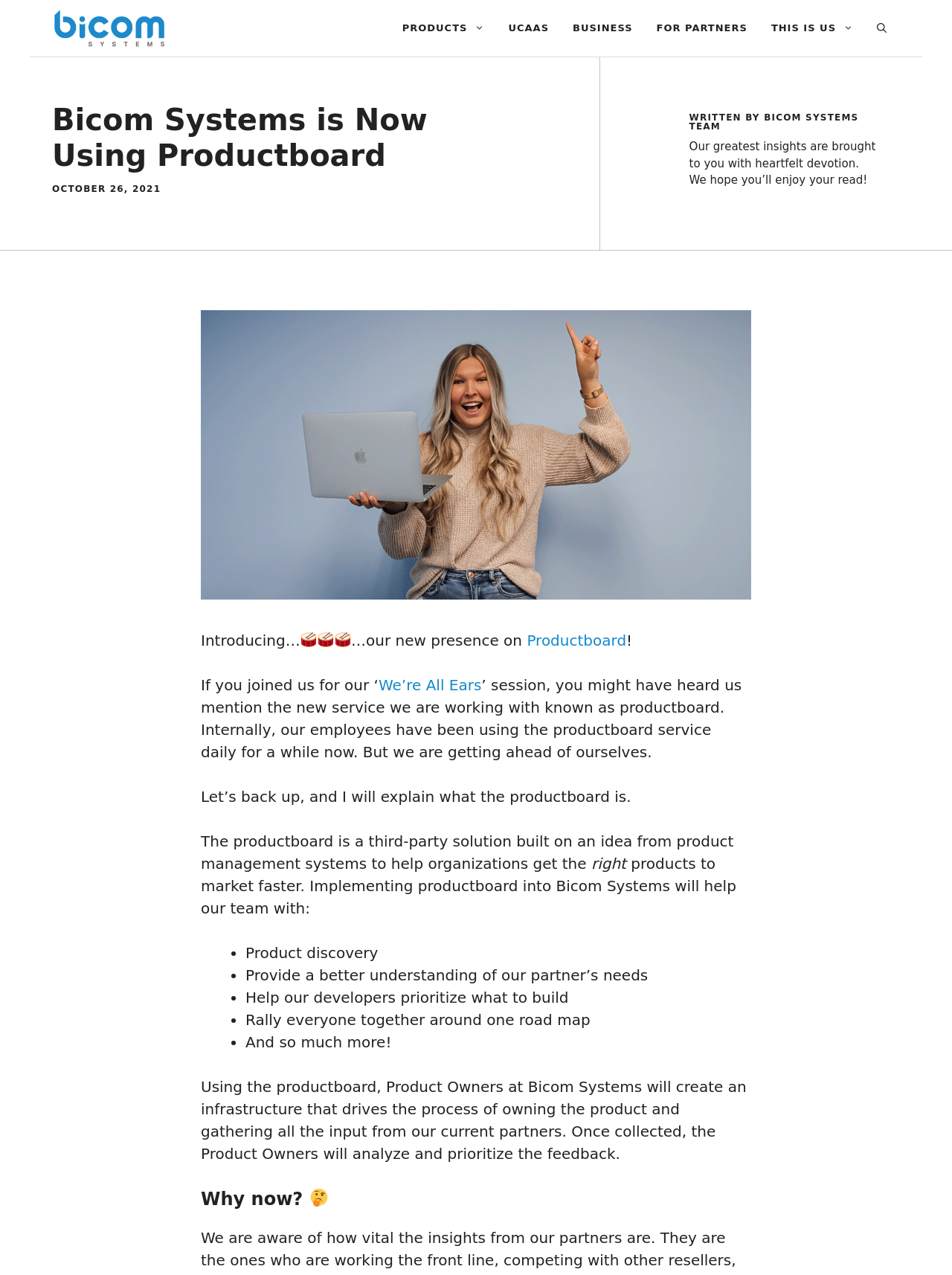Please locate the bounding box coordinates of the element's region that needs to be clicked to follow the instruction: "View Full Text Sources". The bounding box coordinates should be provided as four float numbers between 0 and 1, i.e., [left, top, right, bottom].

None